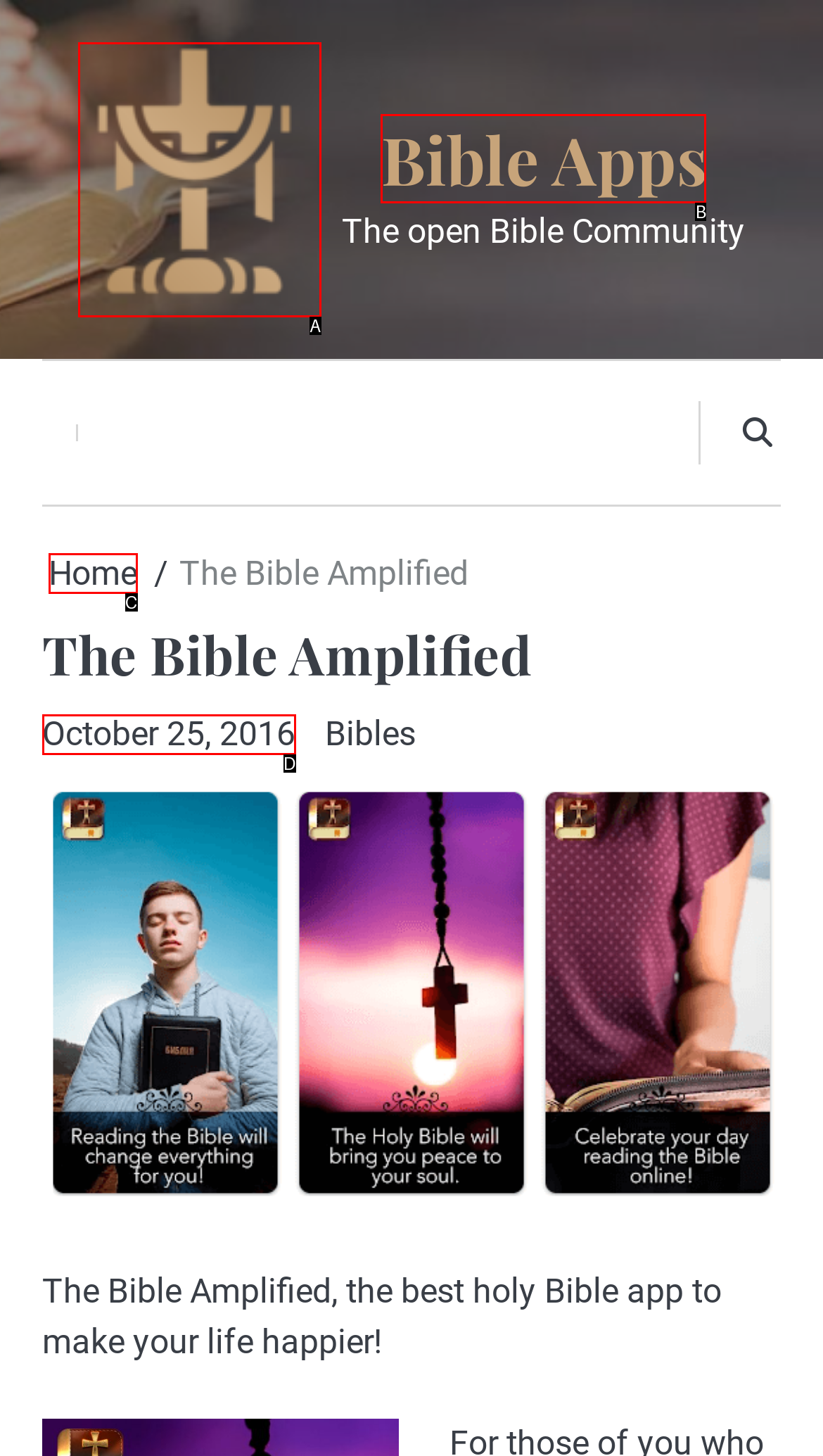Which HTML element fits the description: alt="Bible Apps"? Respond with the letter of the appropriate option directly.

A